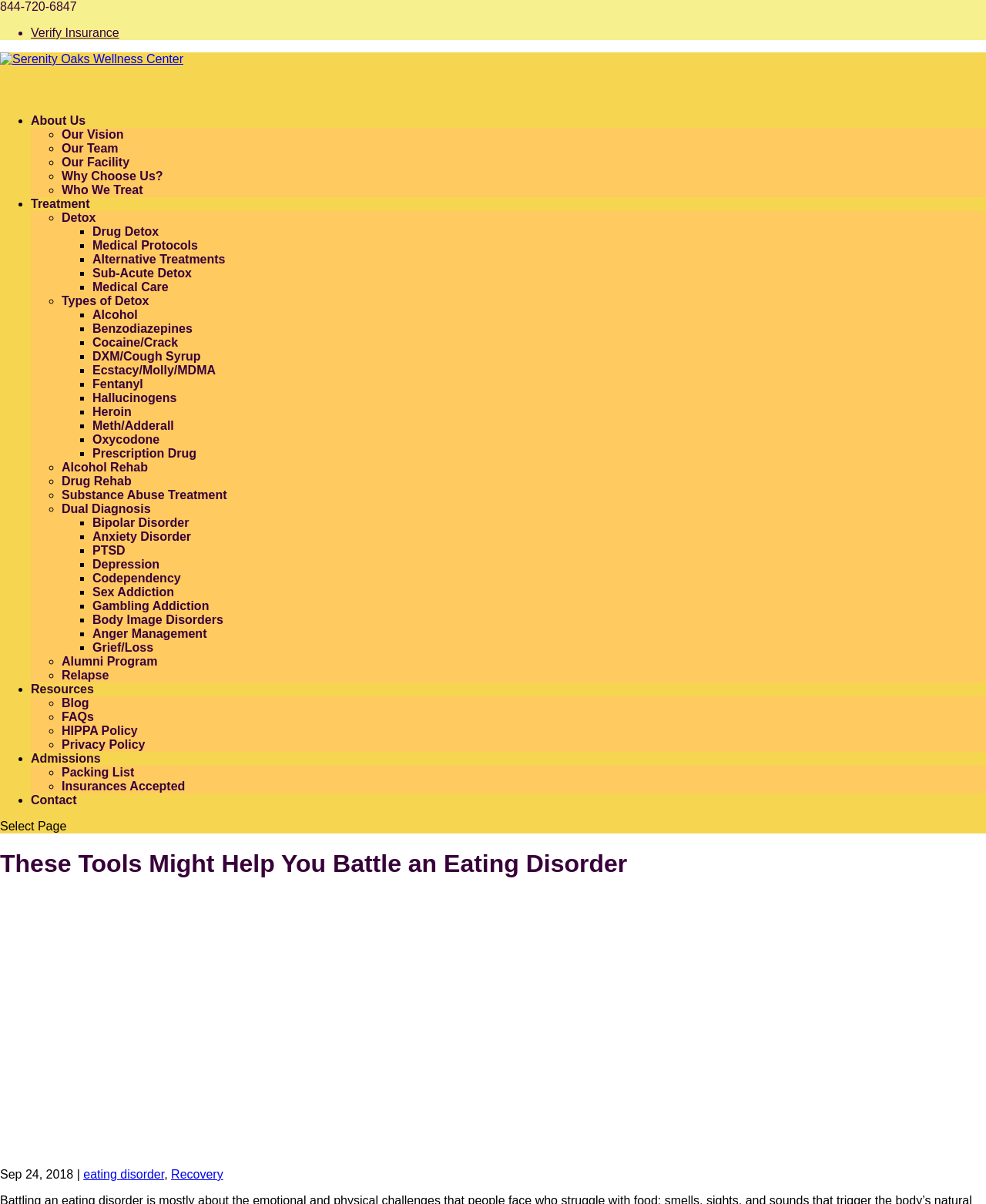Answer with a single word or phrase: 
What is the last type of detox listed?

Body Image Disorders